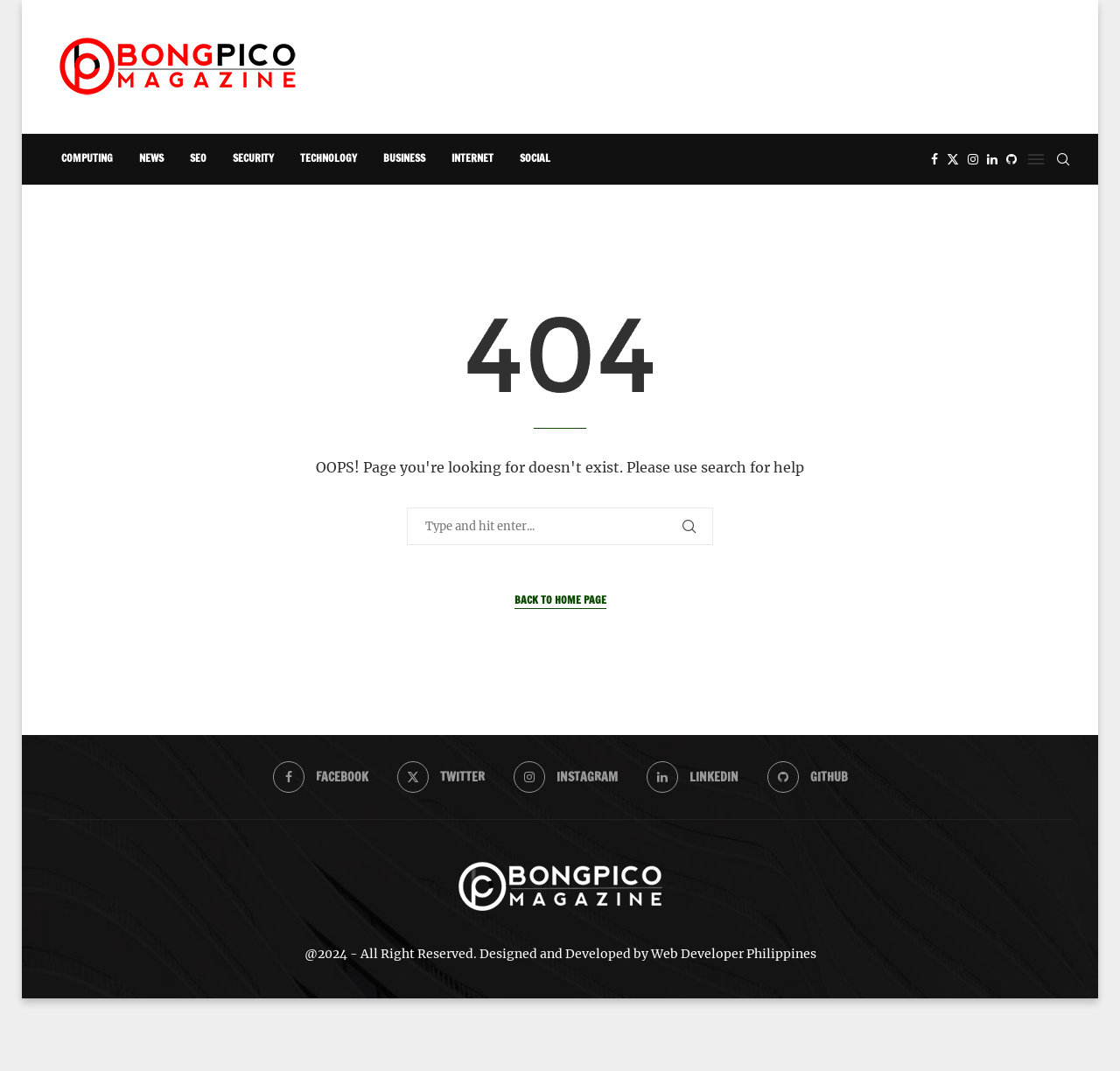What is the copyright information at the bottom?
Examine the image closely and answer the question with as much detail as possible.

The webpage has a footer section with copyright information stating '2024 - All Right Reserved. Designed and Developed by Web Developer Philippines', indicating the website's ownership and development credits.